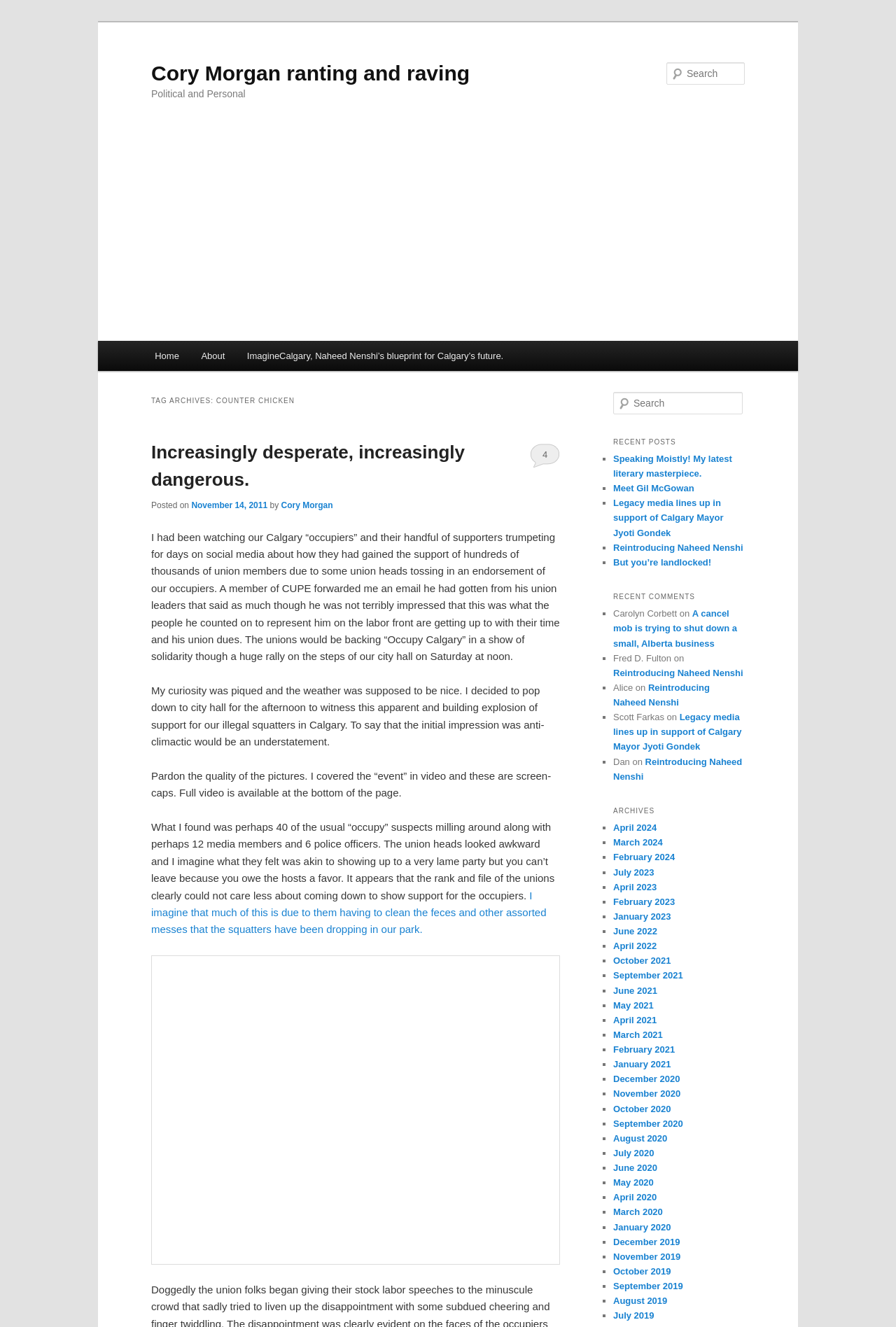Please provide the bounding box coordinates for the element that needs to be clicked to perform the instruction: "Check archives". The coordinates must consist of four float numbers between 0 and 1, formatted as [left, top, right, bottom].

[0.684, 0.605, 0.831, 0.618]